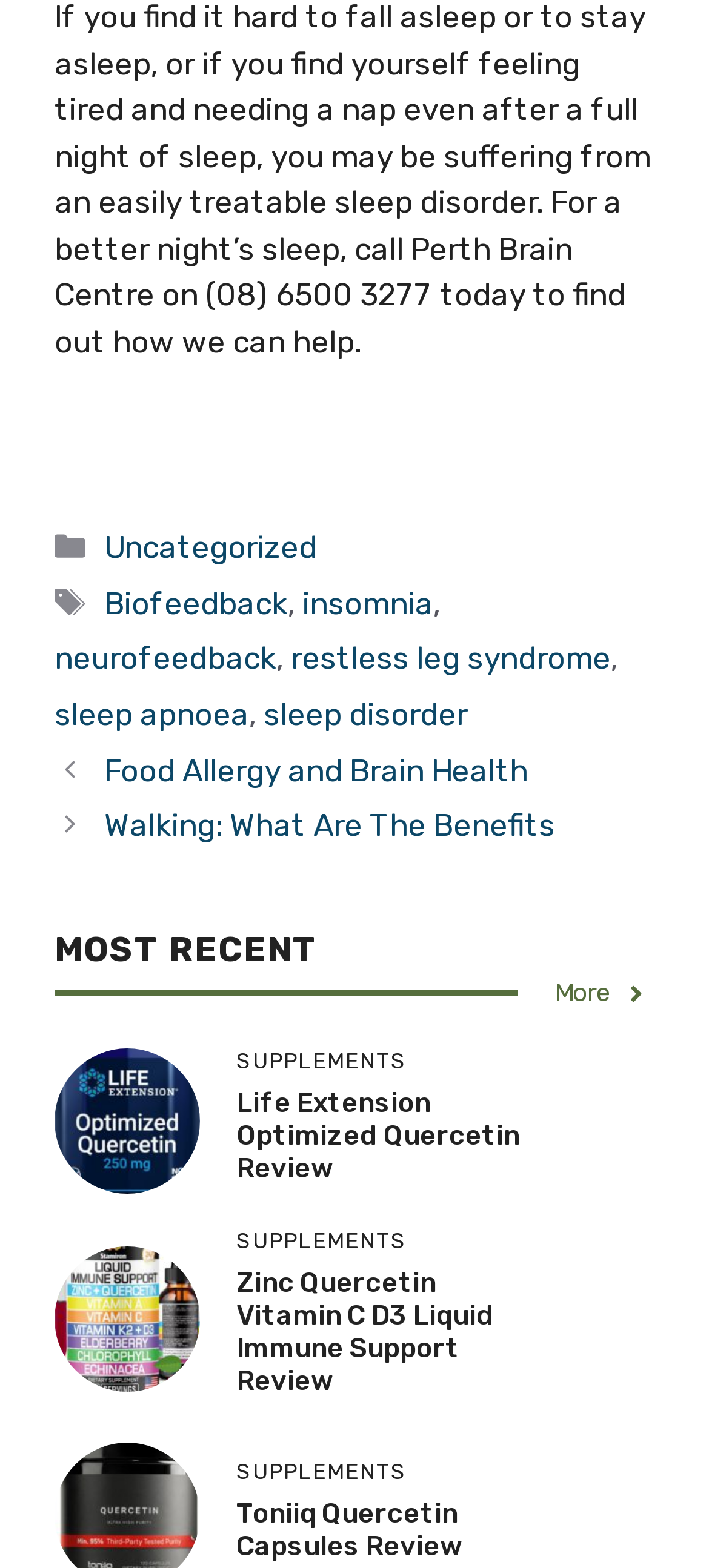Refer to the element description restless leg syndrome and identify the corresponding bounding box in the screenshot. Format the coordinates as (top-left x, top-left y, bottom-right x, bottom-right y) with values in the range of 0 to 1.

[0.41, 0.408, 0.862, 0.432]